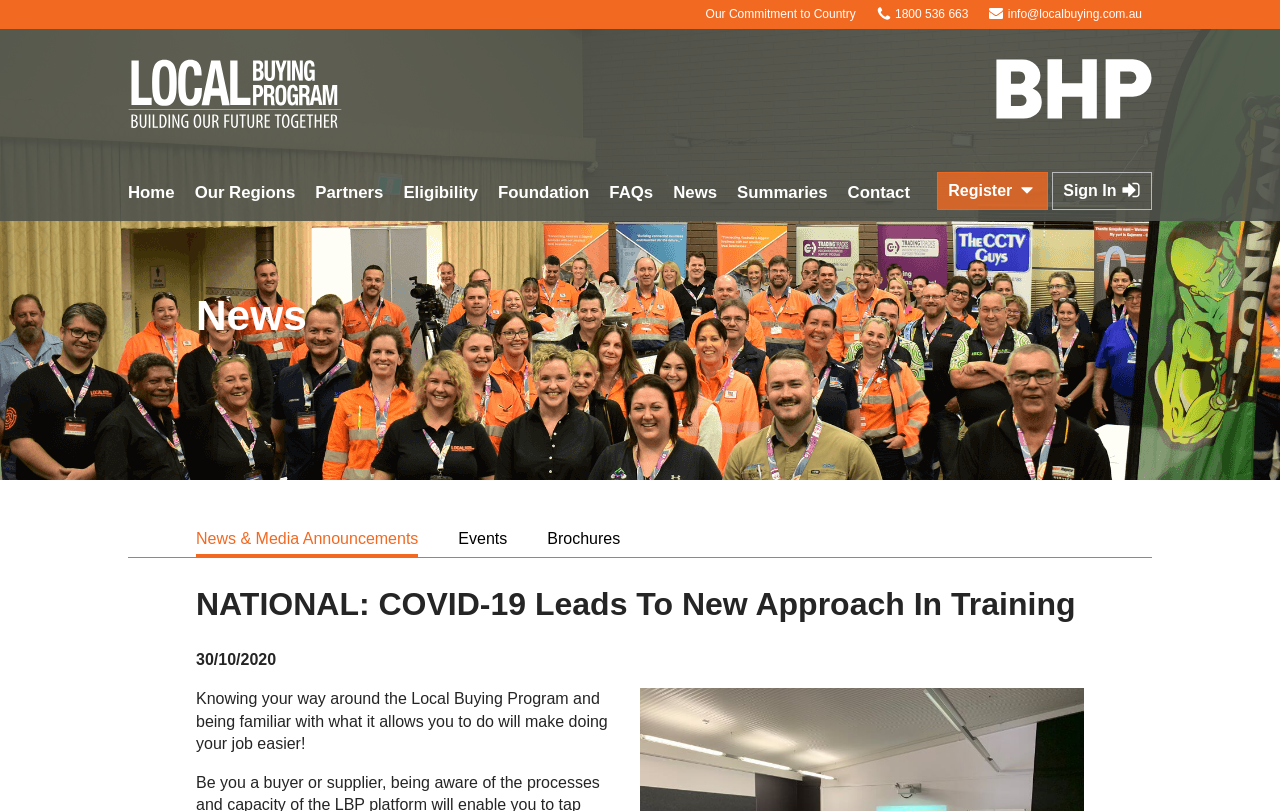Given the description "Our Regions", provide the bounding box coordinates of the corresponding UI element.

[0.144, 0.224, 0.239, 0.272]